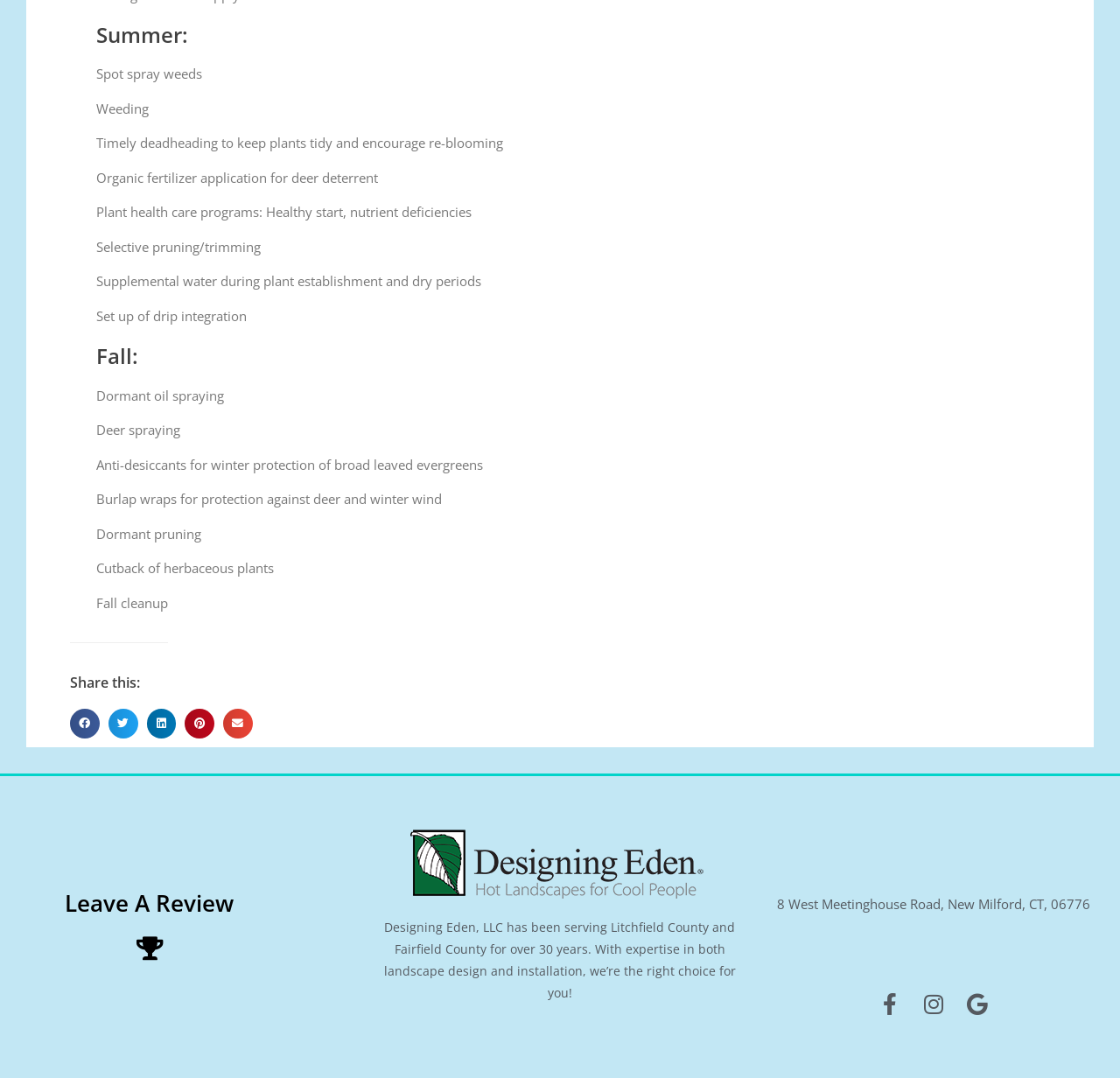Please find the bounding box for the UI component described as follows: "Facebook-f".

[0.775, 0.911, 0.814, 0.951]